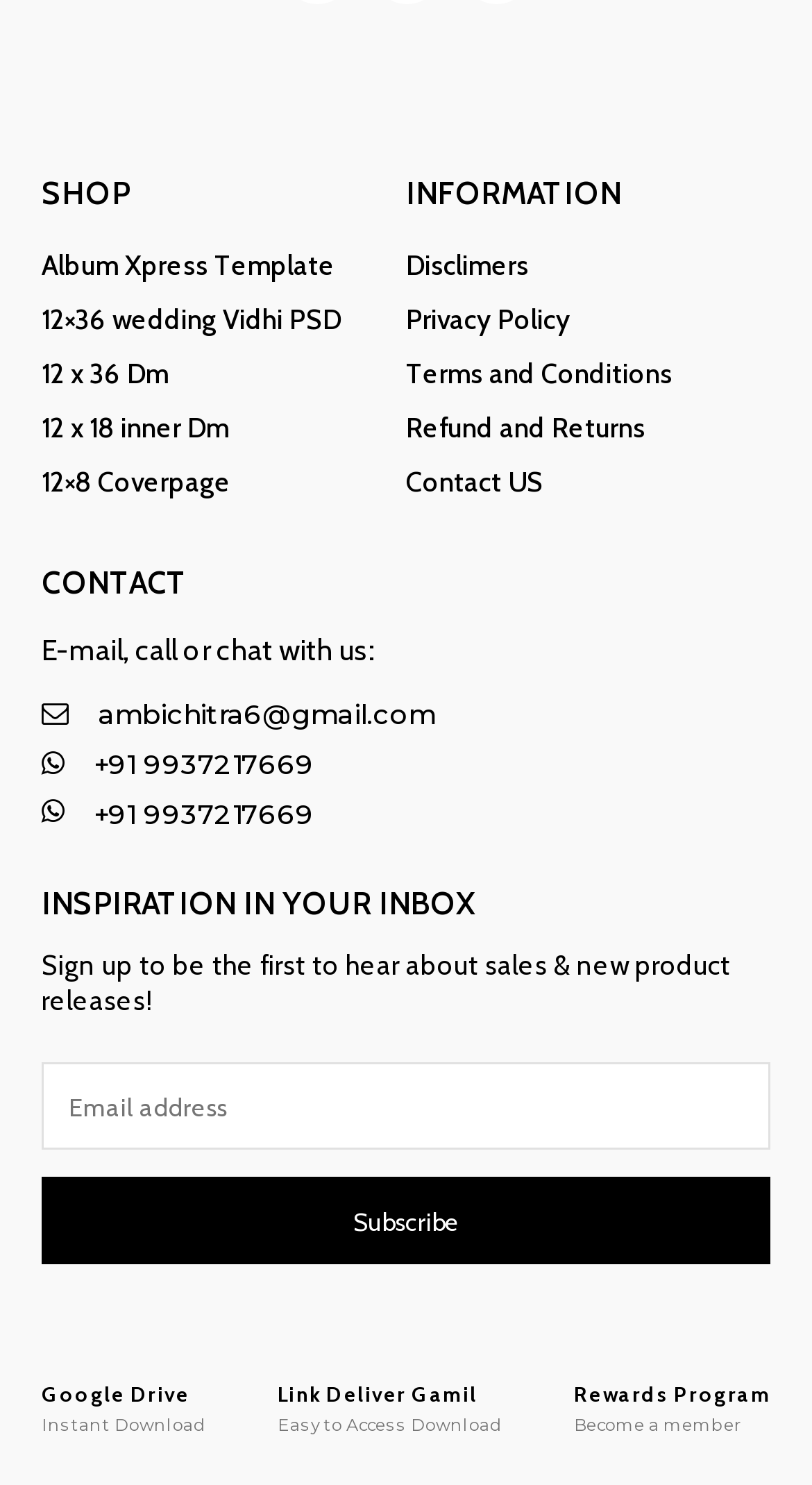Identify the bounding box of the UI element described as follows: "Privacy Policy". Provide the coordinates as four float numbers in the range of 0 to 1 [left, top, right, bottom].

[0.5, 0.197, 0.949, 0.233]